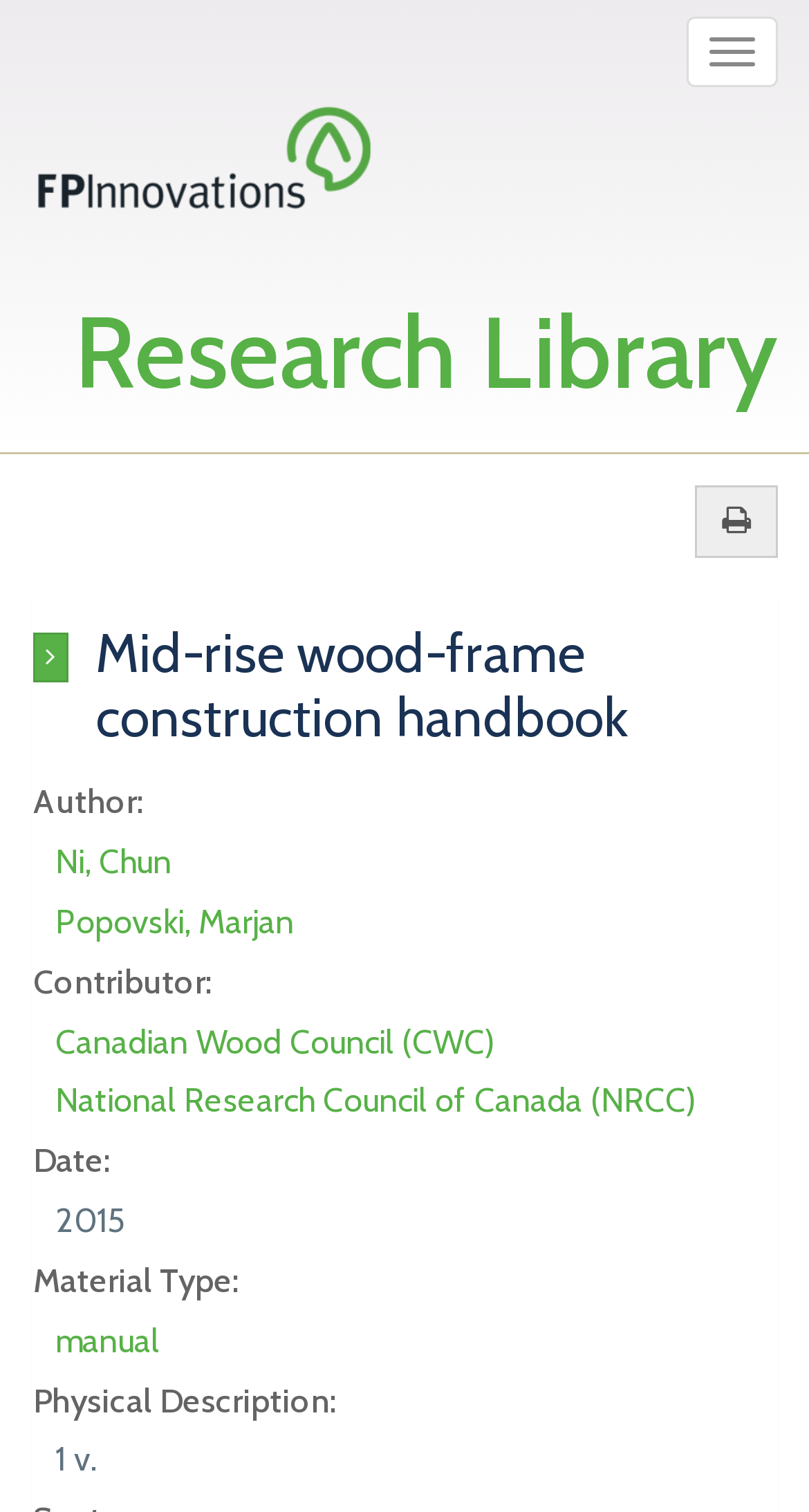Locate the bounding box coordinates of the area to click to fulfill this instruction: "View full record". The bounding box should be presented as four float numbers between 0 and 1, in the order [left, top, right, bottom].

[0.041, 0.419, 0.085, 0.451]